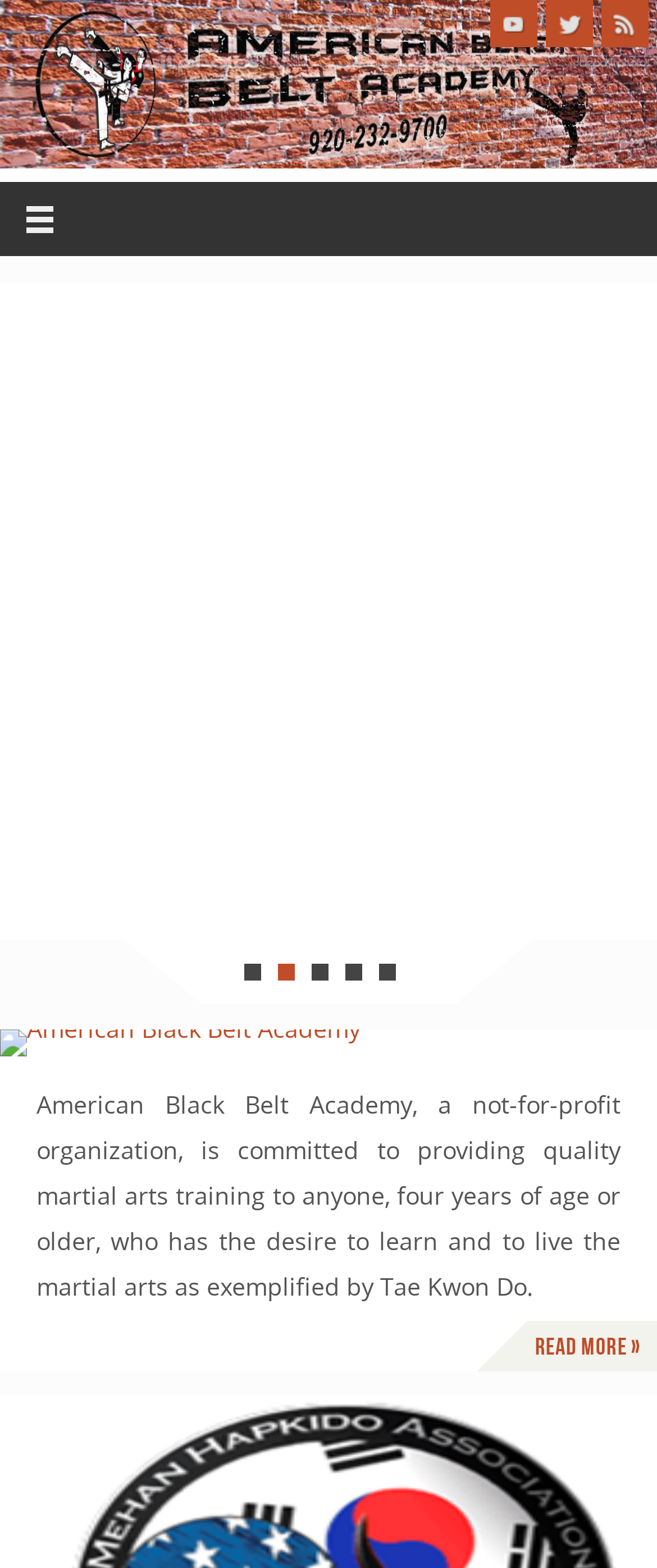How many social media links are there?
From the details in the image, answer the question comprehensively.

I counted the number of social media links at the top of the webpage, which are YouTube, Twitter, and RSS.